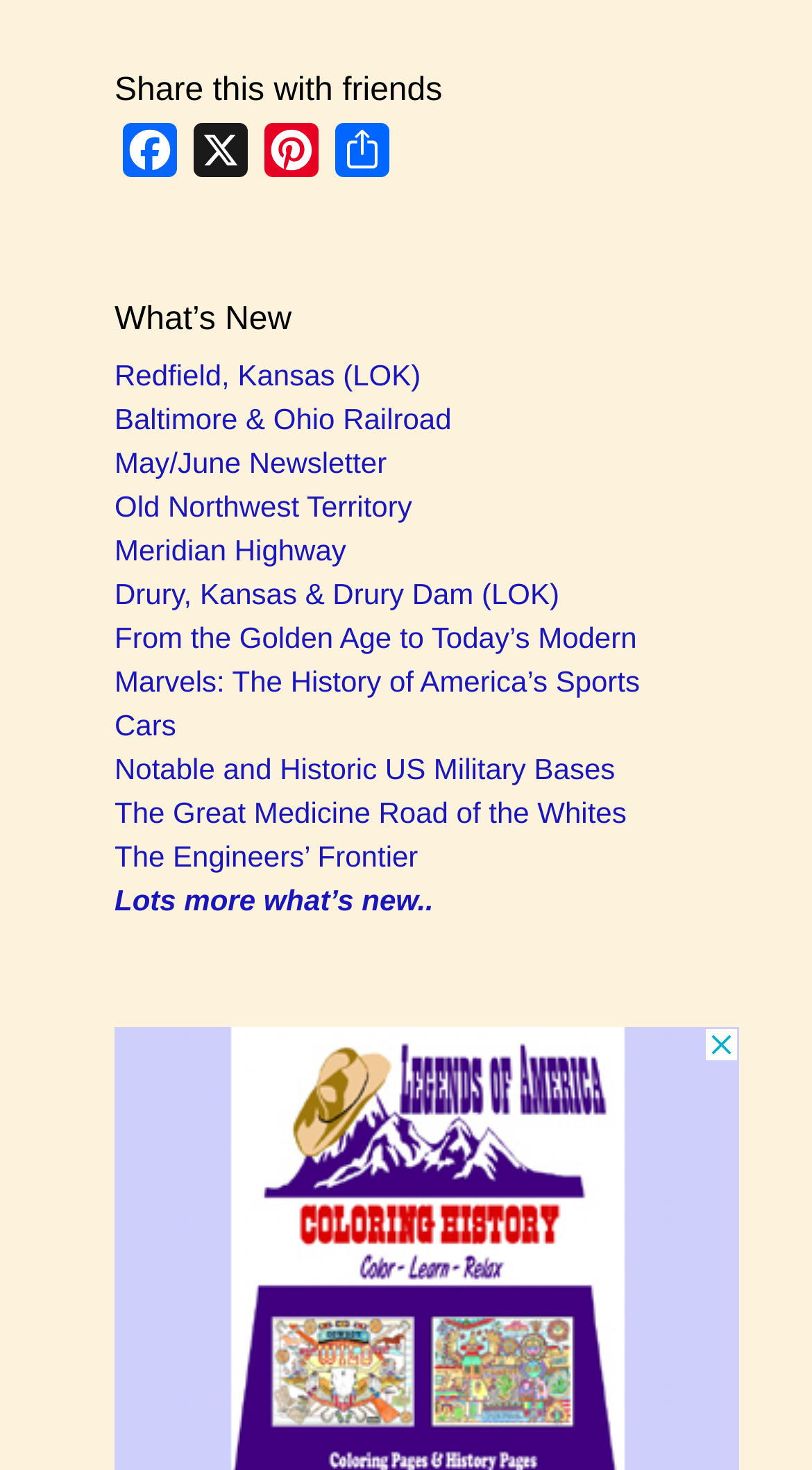Is there a 'See more' option for 'What’s New' articles?
Your answer should be a single word or phrase derived from the screenshot.

Yes